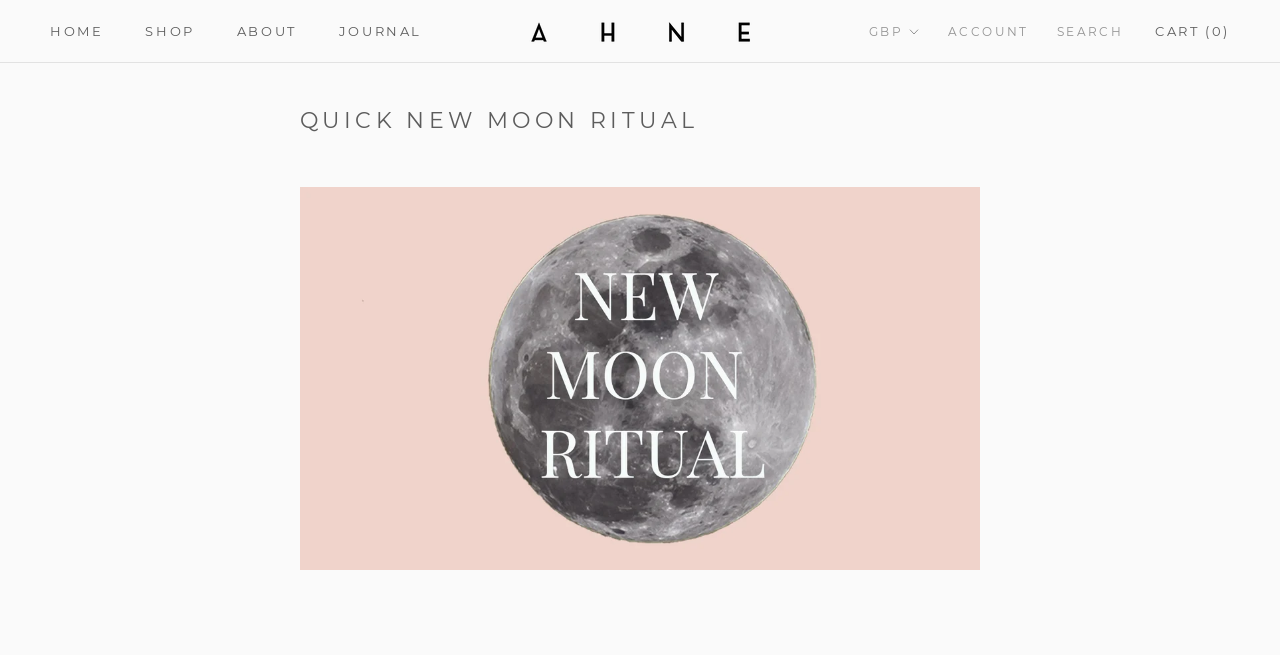What is the main topic of the current page?
Please utilize the information in the image to give a detailed response to the question.

I analyzed the static text elements and found that the text 'QUICK NEW MOON RITUAL' appears multiple times, which suggests that it is the main topic of the current page.